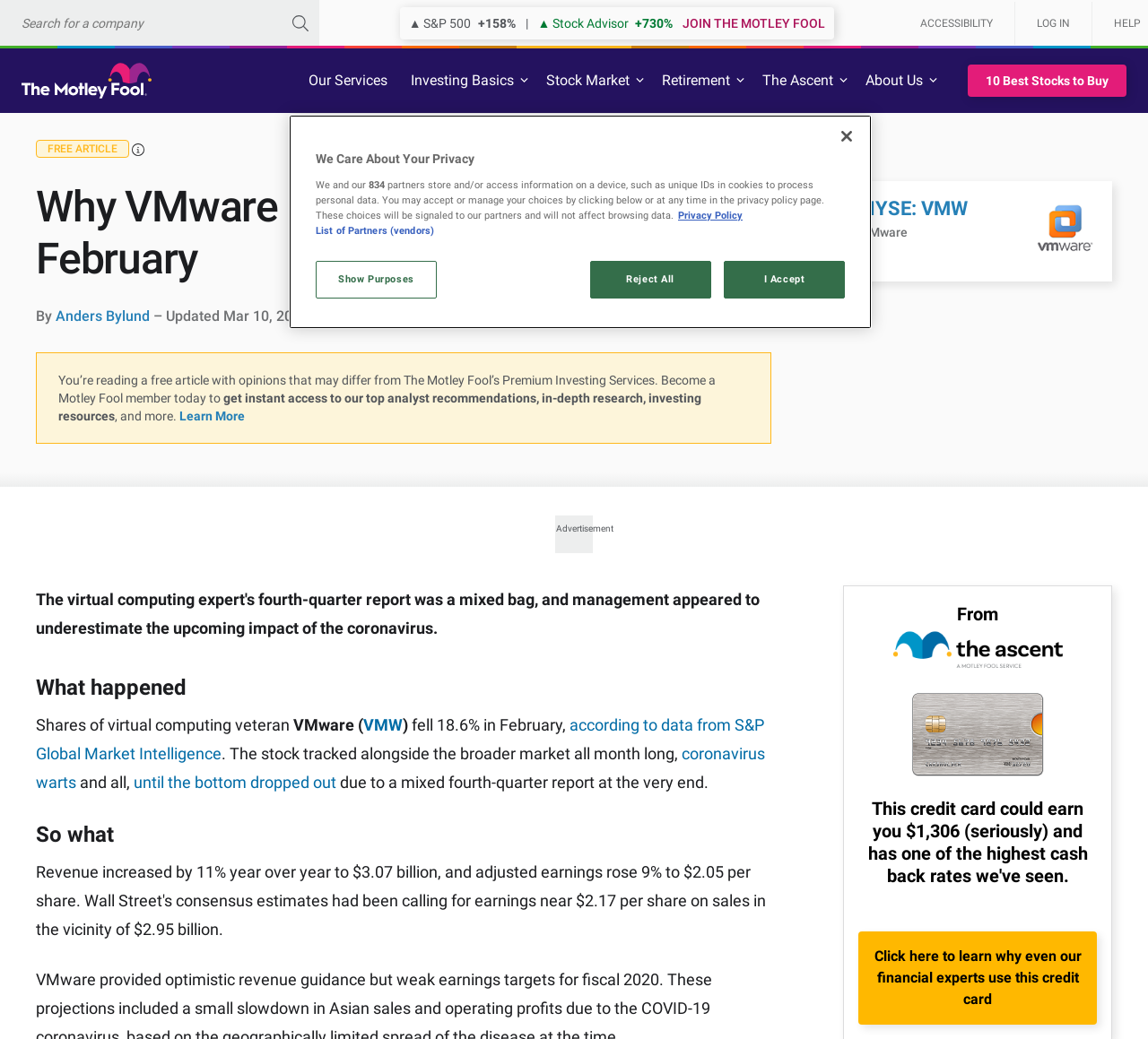Predict the bounding box of the UI element that fits this description: "parent_node: Our Services".

[0.019, 0.047, 0.132, 0.109]